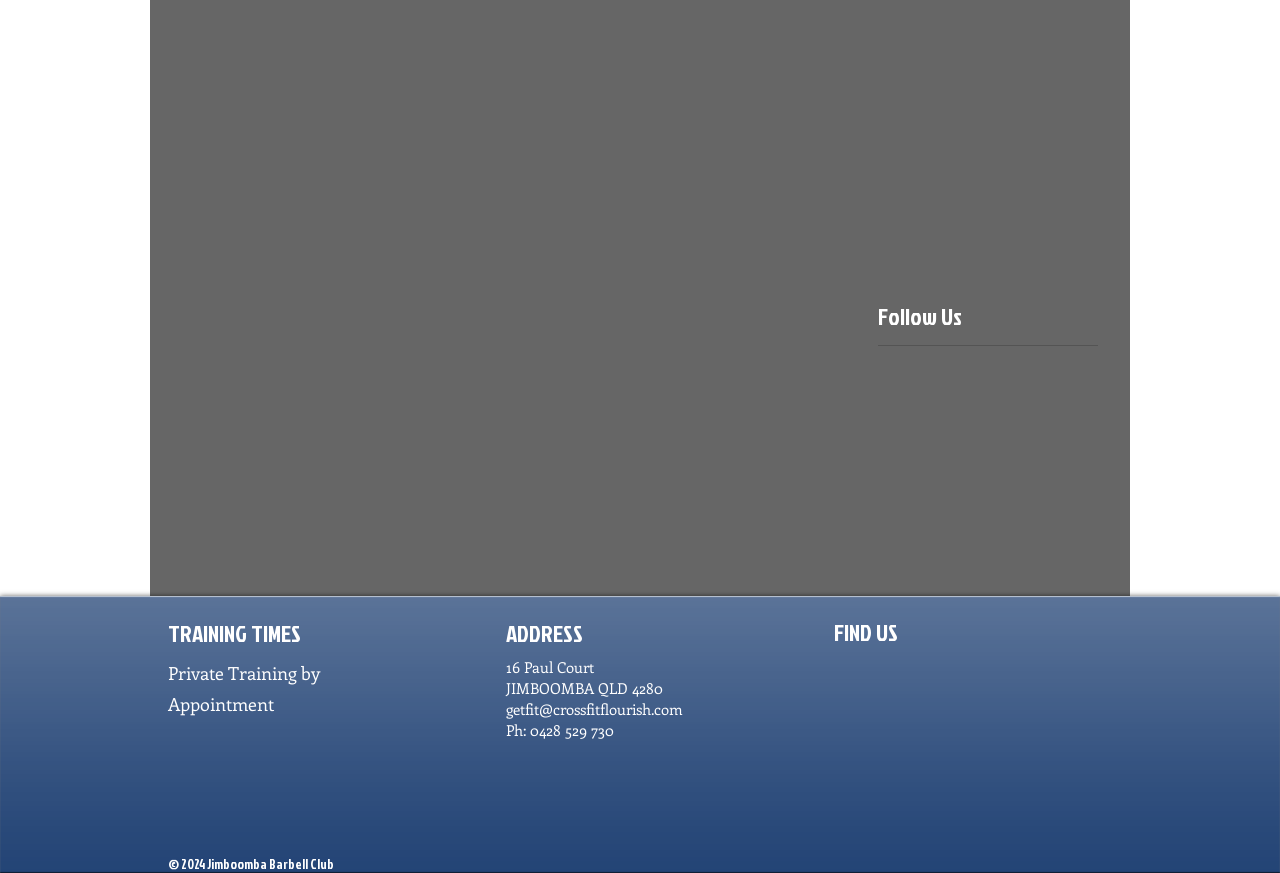Answer the question below in one word or phrase:
What is the location of the gym?

16 Paul Court, Jimboomba QLD 4280